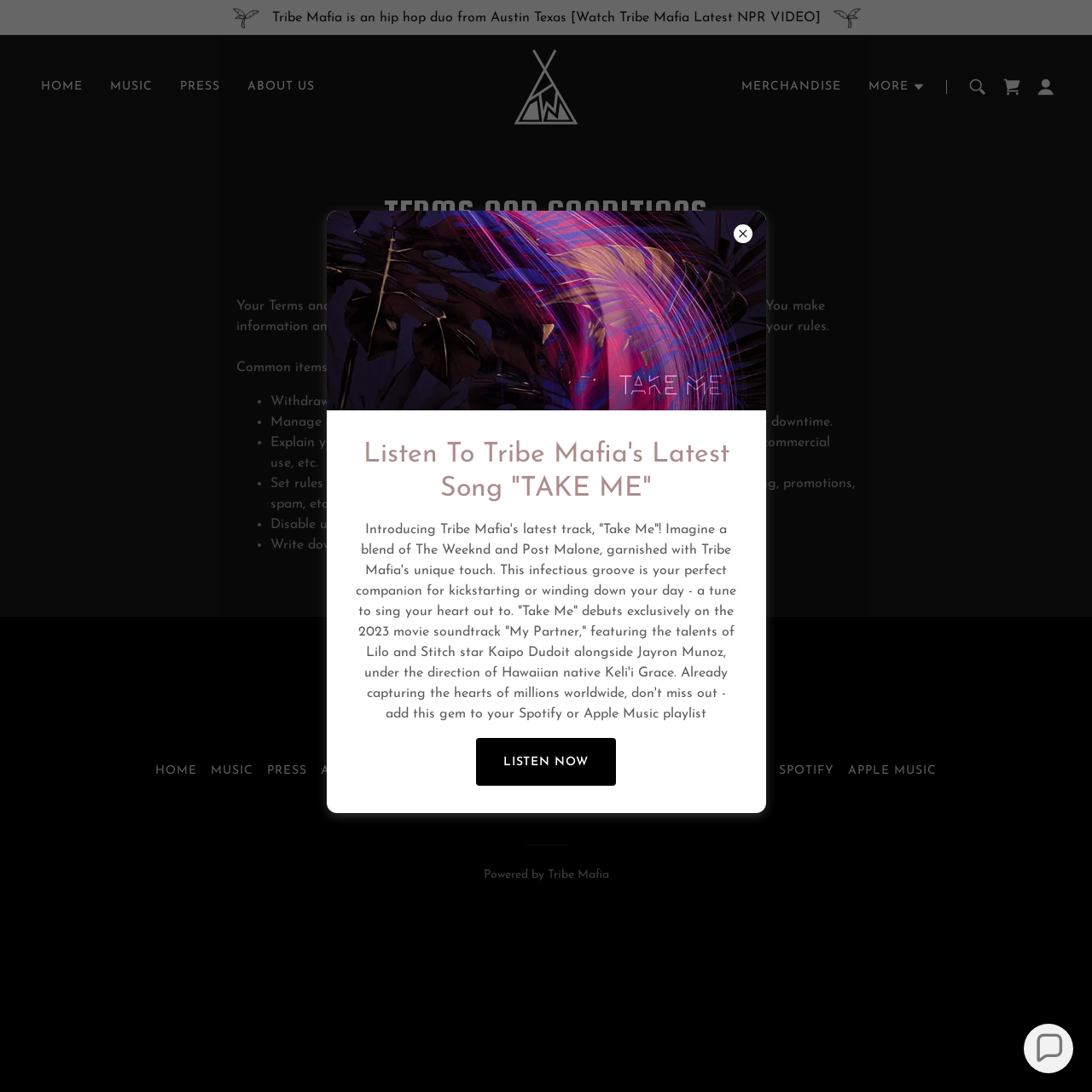Identify the bounding box coordinates of the part that should be clicked to carry out this instruction: "Visit the Sanctions Wiki homepage".

None